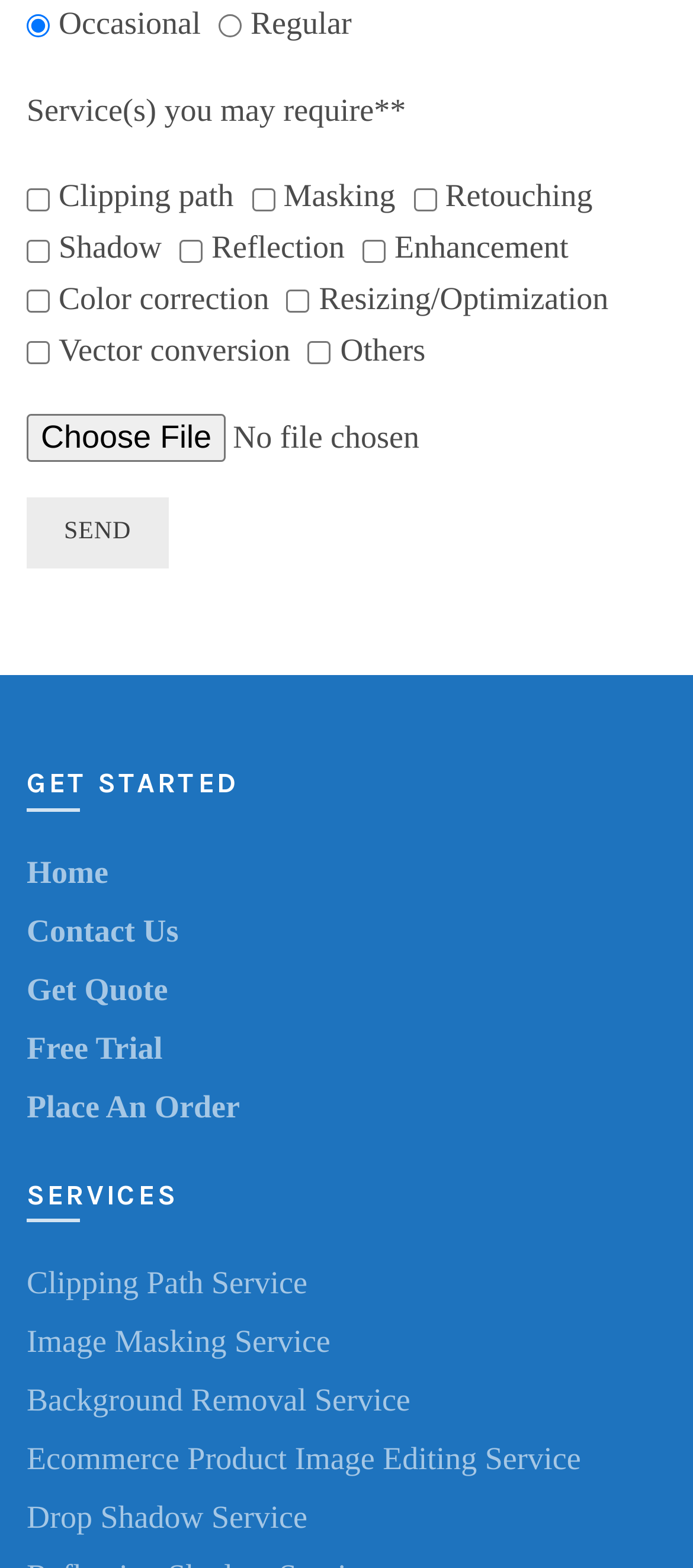Determine the bounding box coordinates of the element's region needed to click to follow the instruction: "Send the request". Provide these coordinates as four float numbers between 0 and 1, formatted as [left, top, right, bottom].

[0.038, 0.318, 0.243, 0.363]